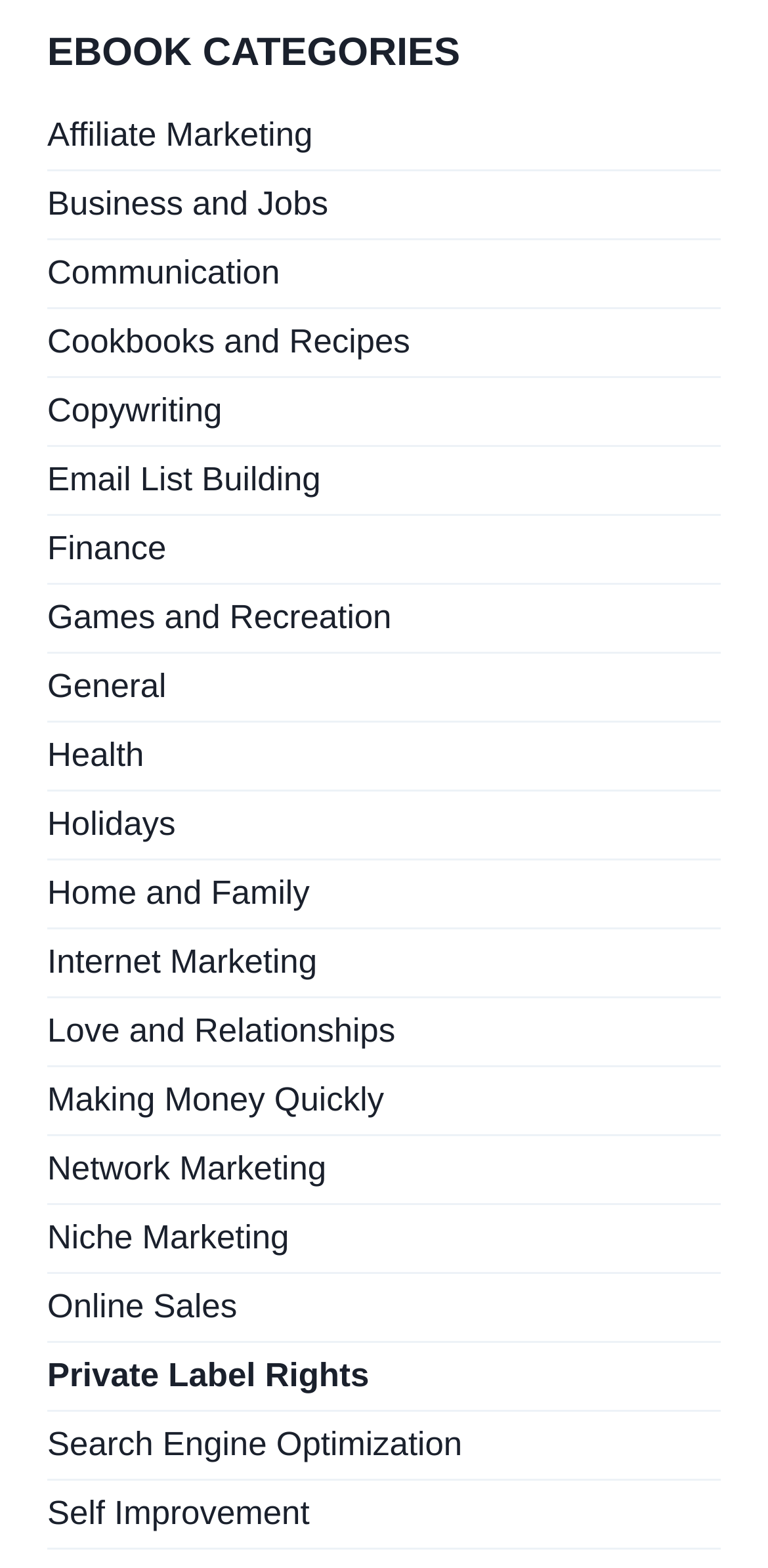What is the last ebook category listed?
Based on the screenshot, provide your answer in one word or phrase.

Self Improvement